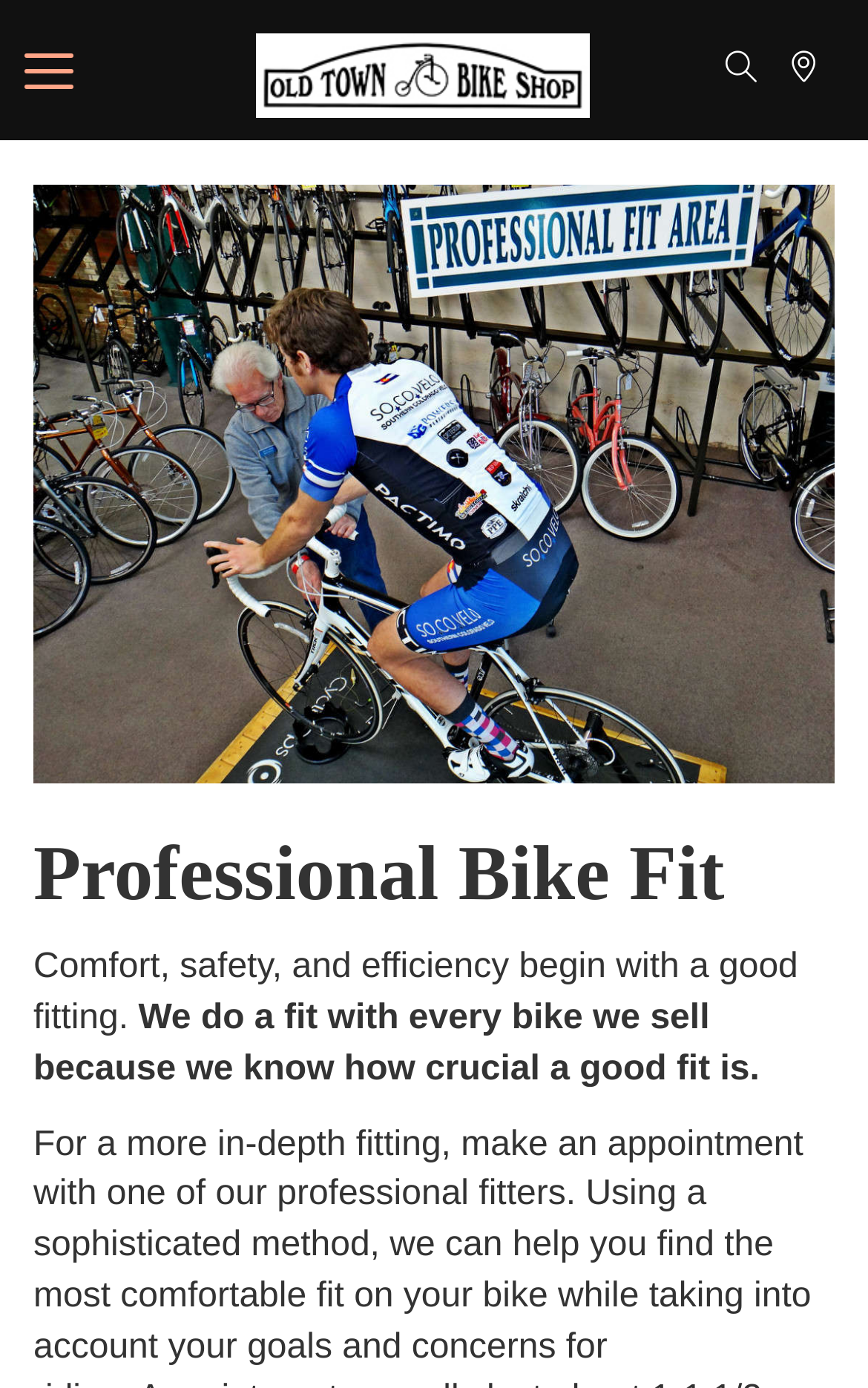Predict the bounding box of the UI element based on this description: "Search".

[0.826, 0.038, 0.872, 0.063]